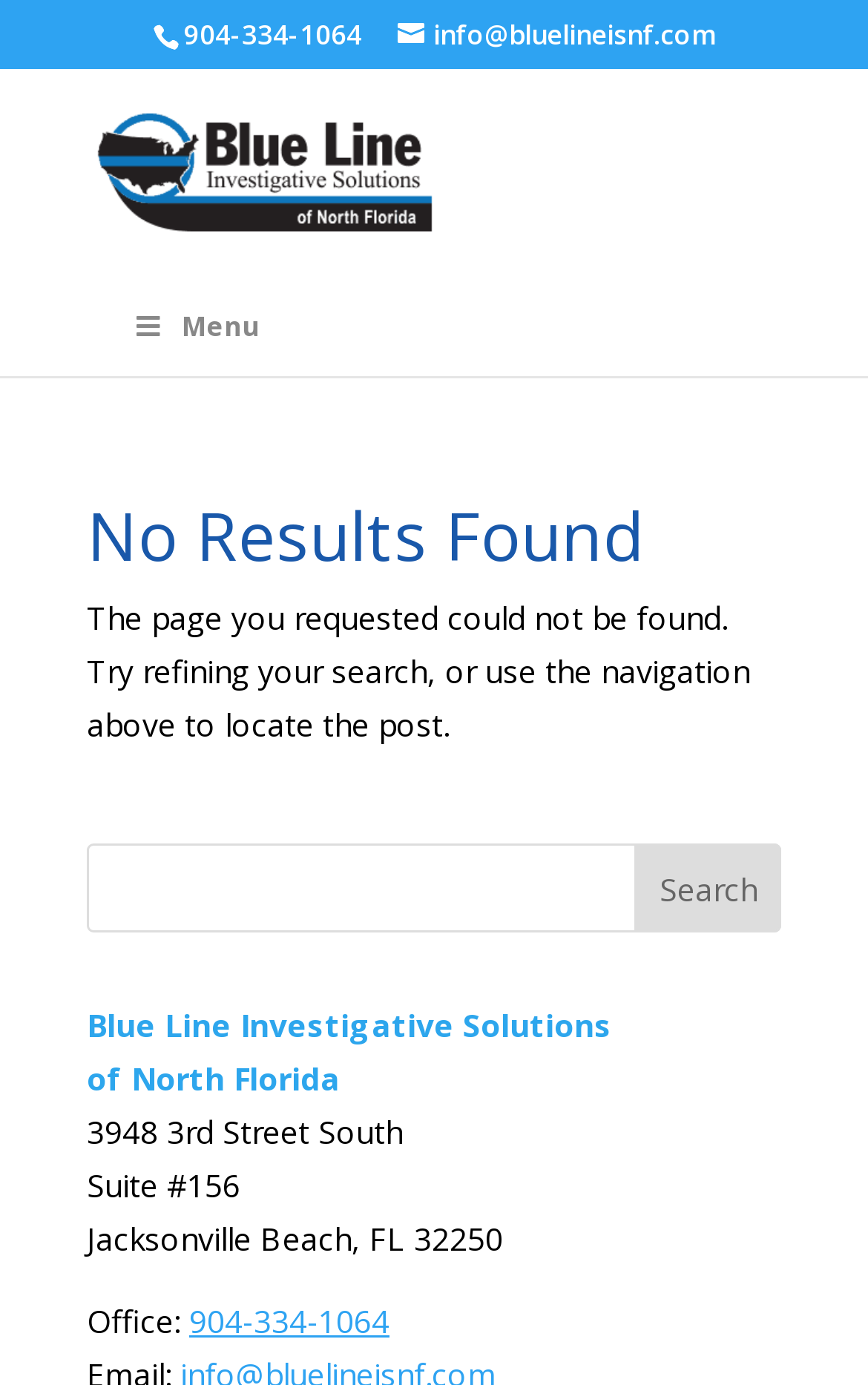Extract the main headline from the webpage and generate its text.

No Results Found